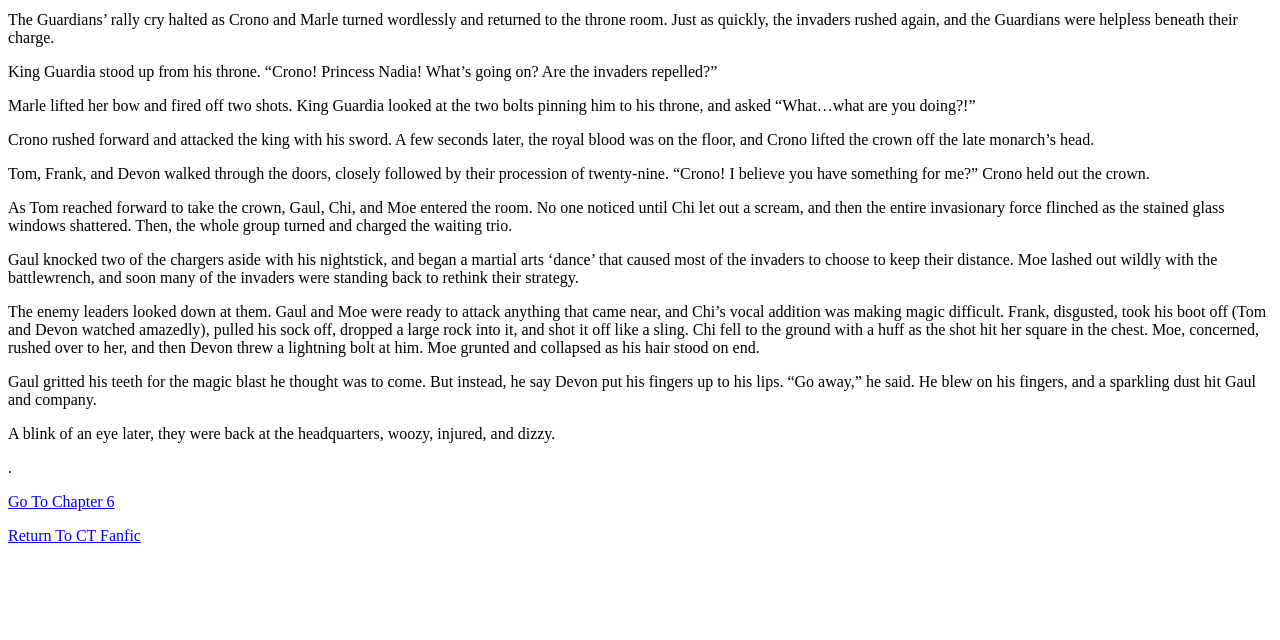Using the provided description: "Return To CT Fanfic", find the bounding box coordinates of the corresponding UI element. The output should be four float numbers between 0 and 1, in the format [left, top, right, bottom].

[0.006, 0.823, 0.11, 0.85]